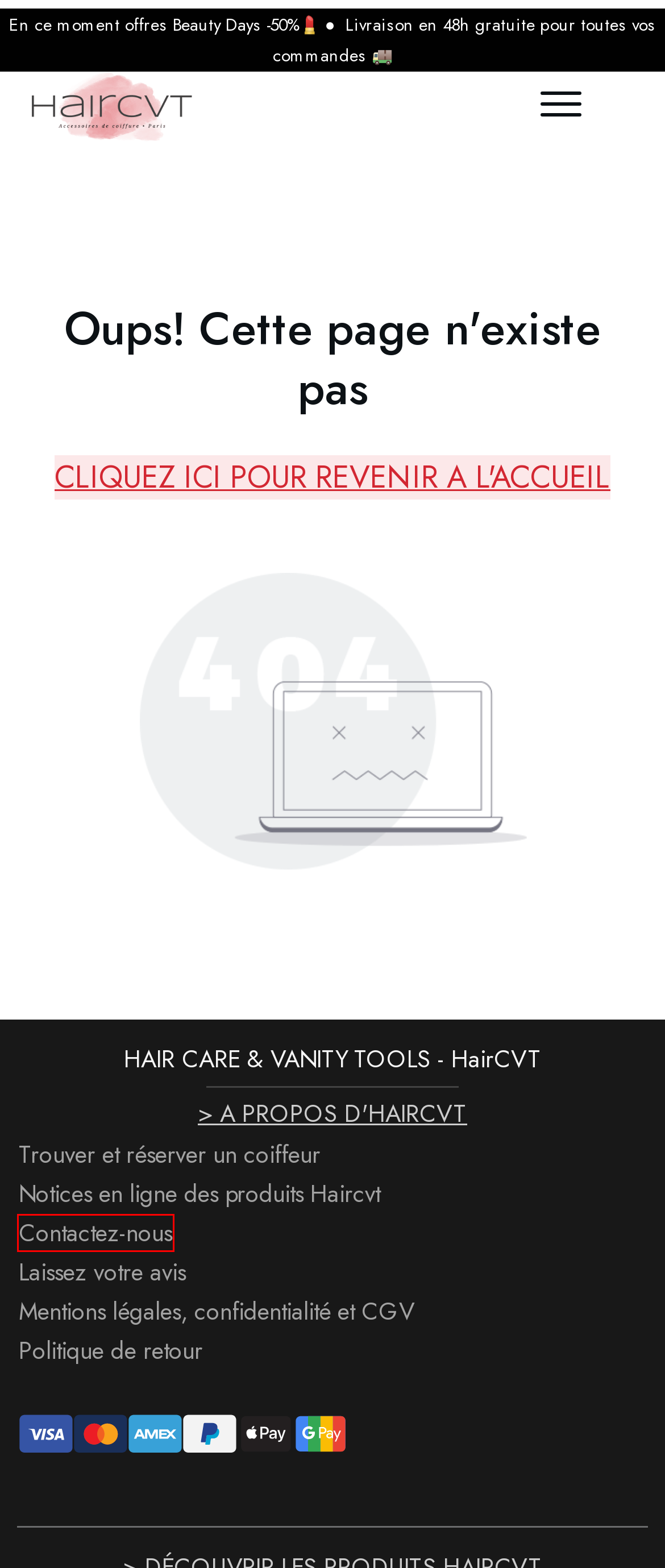Evaluate the webpage screenshot and identify the element within the red bounding box. Select the webpage description that best fits the new webpage after clicking the highlighted element. Here are the candidates:
A. Contact - HairCVT
B. Mentions légales, politique de confidentialité et CGV - HairCVT
C. Haircvt Flight : Le lisseur sans fil ultra pratique
D. Haircvt Perfectio : L'anti fourches haut de gamme à petit prix - HairCVT
E. Politique de Retour, de Remboursement et d’Annulation - HairCVT
F. Haircvt - La coiffure professionnelle pour toutes les femmes
G. A-propos
H. Haircvt Flow : Le sèche-cheveux haut de gamme le plus abordable

A